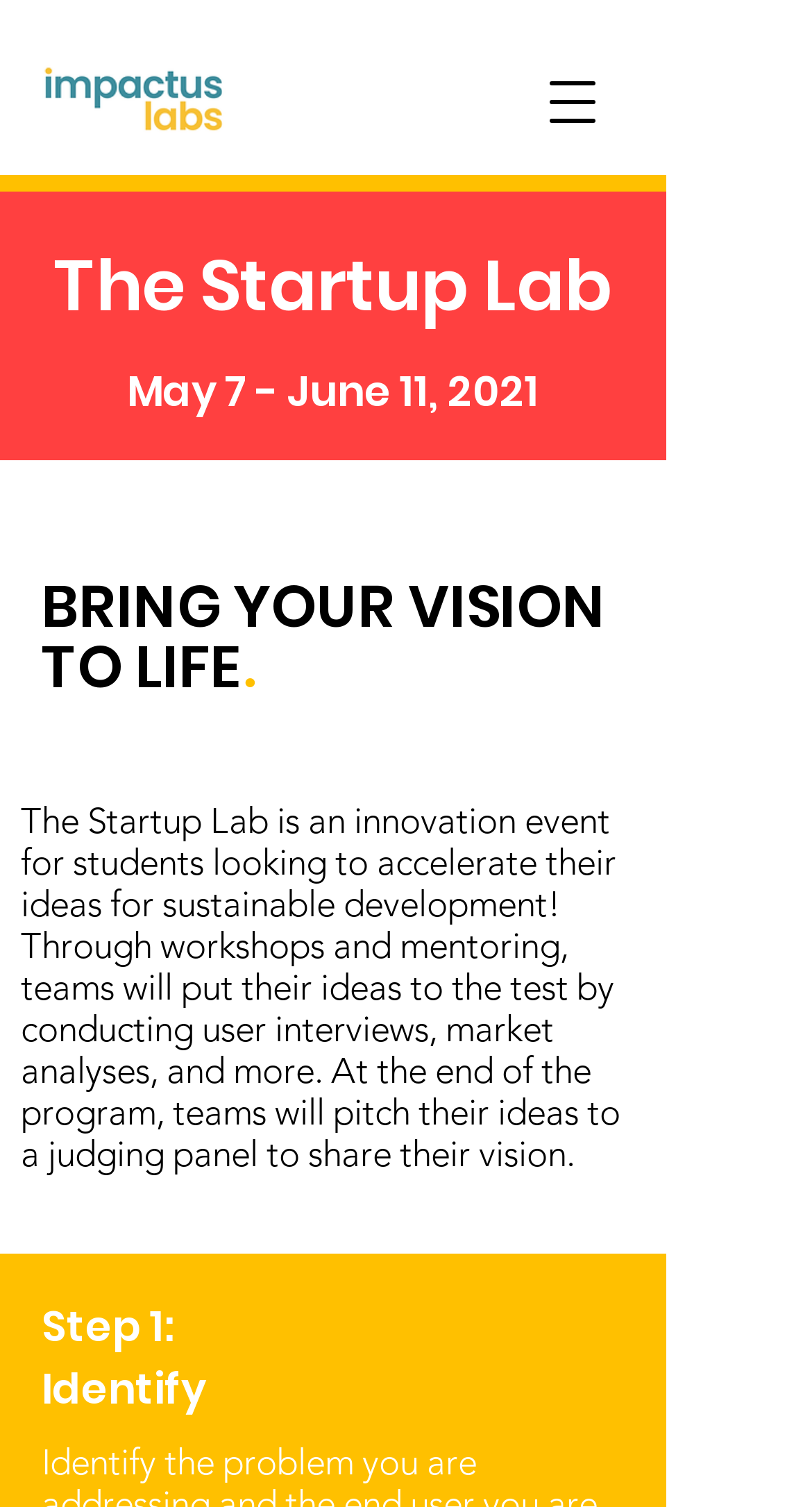What is the position of the navigation menu button?
Identify the answer in the screenshot and reply with a single word or phrase.

Top-right